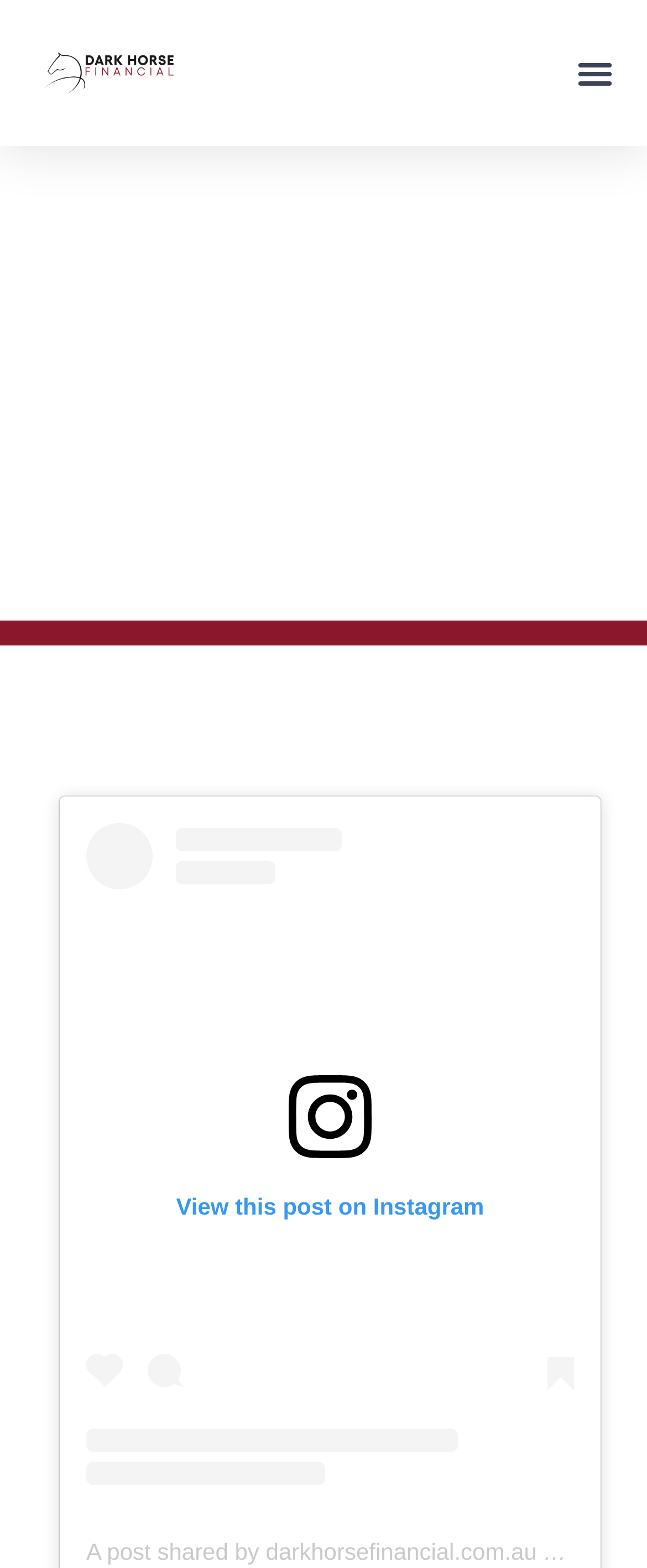Given the element description, predict the bounding box coordinates in the format (top-left x, top-left y, bottom-right x, bottom-right y). Make sure all values are between 0 and 1. Here is the element description: alt="Dark Horse Financial Logo"

[0.038, 0.021, 0.295, 0.072]